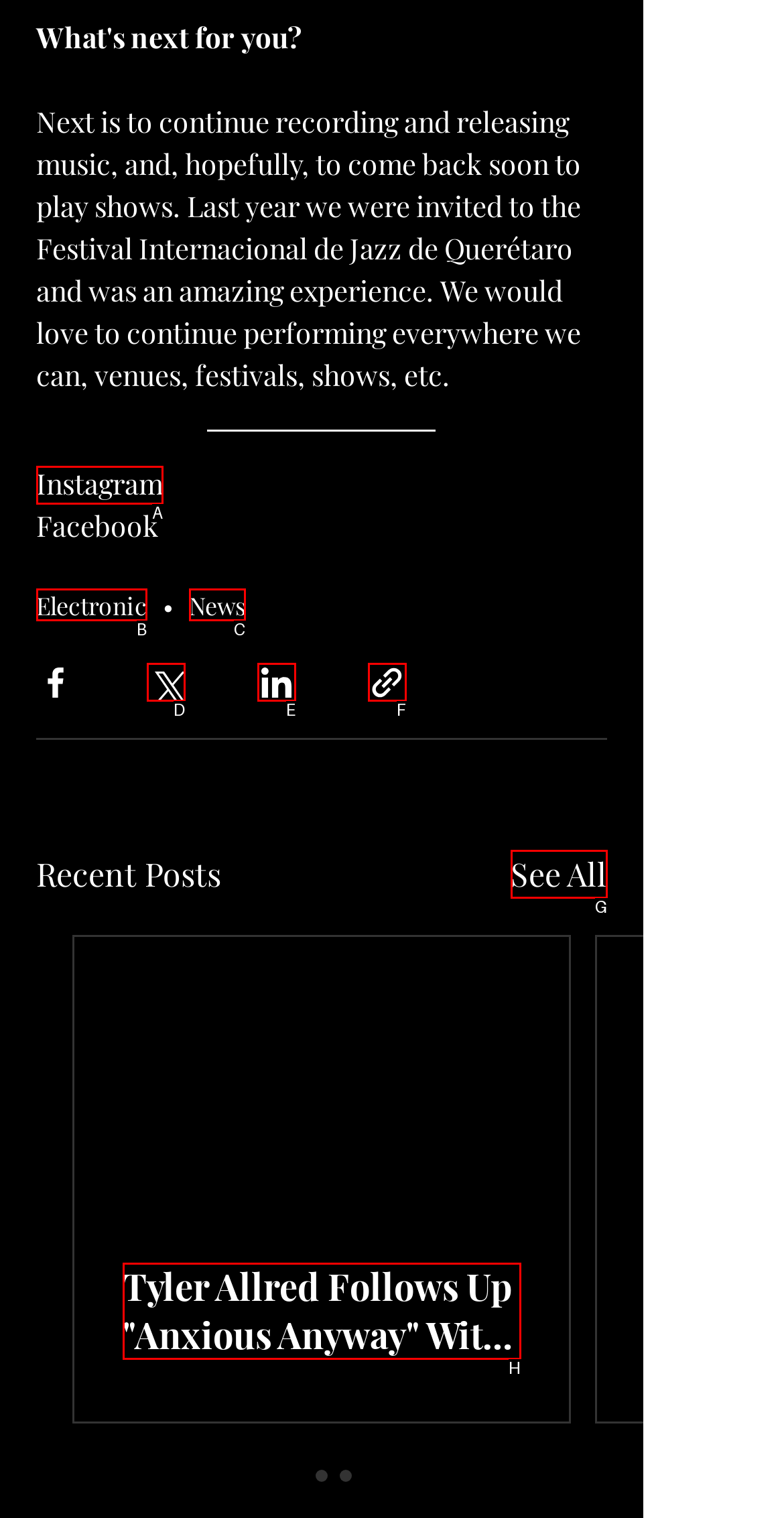Which UI element corresponds to this description: Electronic
Reply with the letter of the correct option.

B